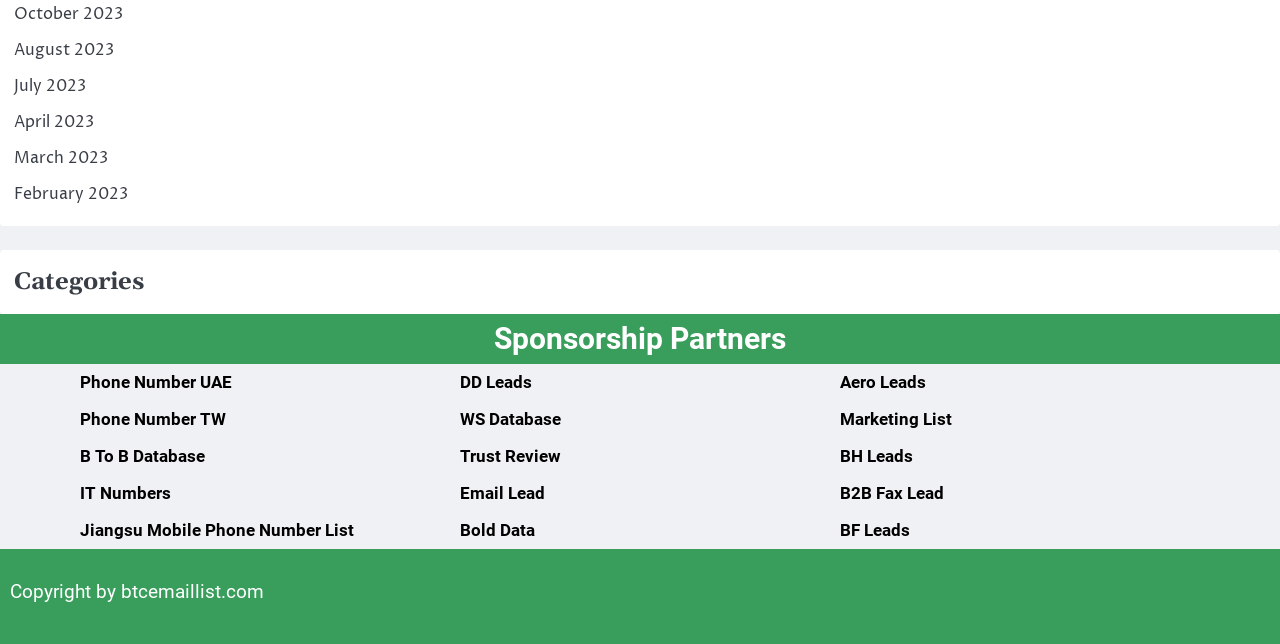Locate the bounding box coordinates of the element I should click to achieve the following instruction: "Get Phone Number UAE".

[0.062, 0.577, 0.181, 0.608]